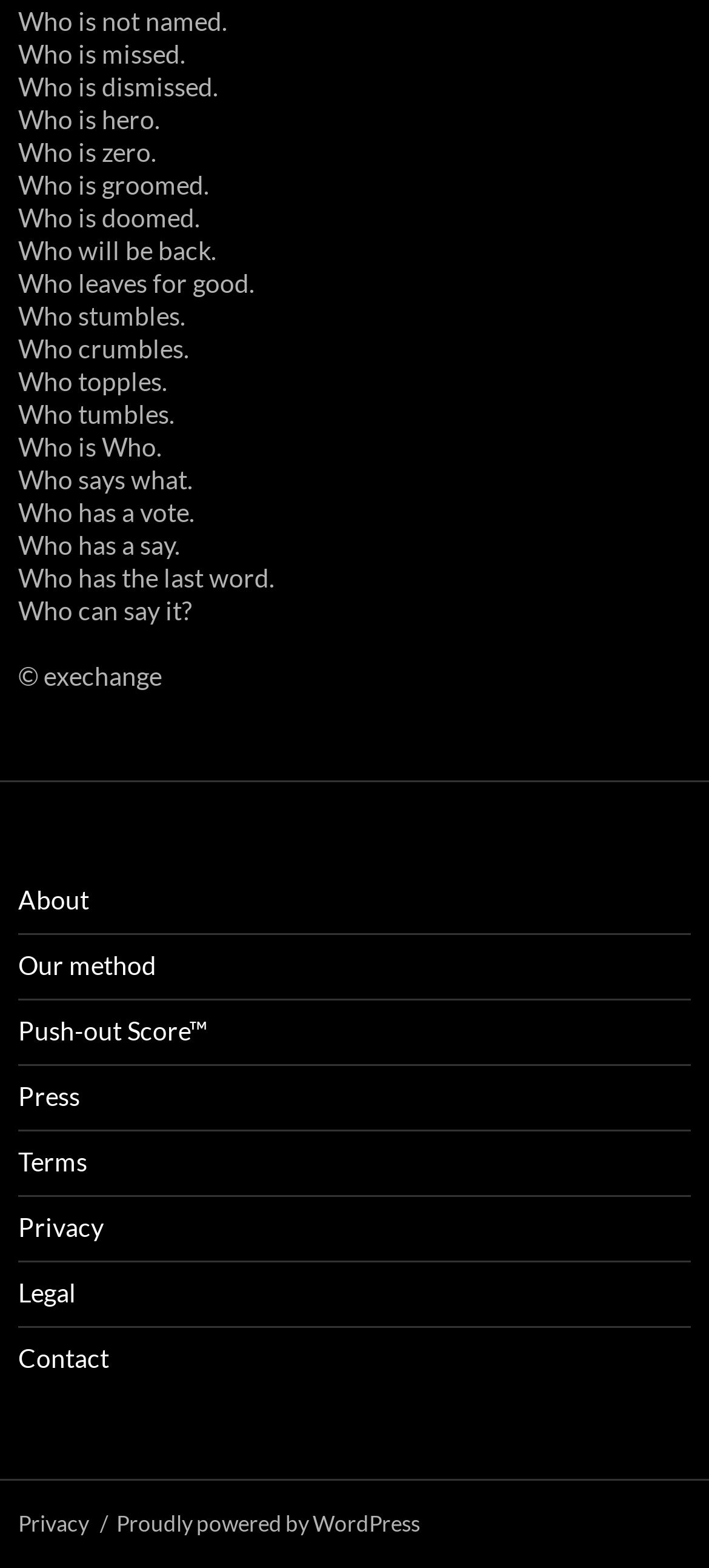Examine the image and give a thorough answer to the following question:
How many links are in the menu?

I counted the number of links under the 'Menu' navigation element, which are 'About', 'Our method', 'Push-out Score™', 'Press', 'Terms', 'Privacy', 'Legal', and 'Contact', totaling 11 links.